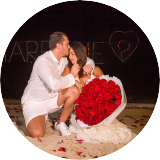Where is the wedding taking place?
Relying on the image, give a concise answer in one word or a brief phrase.

Koh Samui, Thailand